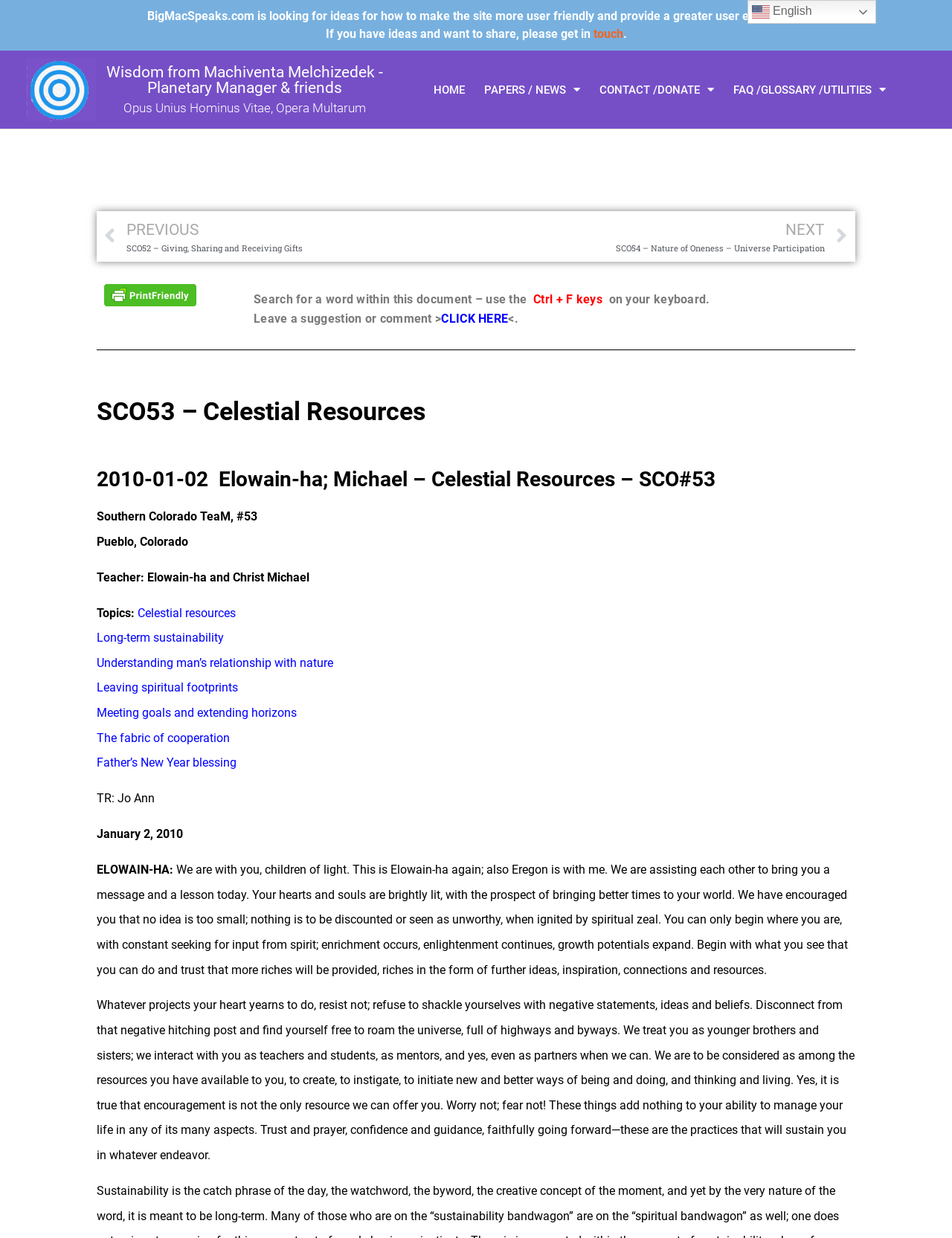Generate a thorough caption detailing the webpage content.

This webpage appears to be a spiritual or philosophical resource, with a focus on celestial resources and personal growth. At the top of the page, there is a message asking for user feedback on how to improve the site's user experience. Below this, there is a heading that reads "Wisdom from Machiventa Melchizedek - Planetary Manager & friends," followed by a series of links to other pages, including "HOME," "PAPERS / NEWS," "CONTACT /DONATE," and "FAQ /GLOSSARY /UTILITIES."

The main content of the page is divided into sections, with headings that include "SCO53 – Celestial Resources" and "2010-01-02 Elowain-ha; Michael – Celestial Resources – SCO#53." There are several blocks of text that appear to be transcripts or writings from spiritual teachers or guides, including Elowain-ha and Christ Michael. These texts discuss topics such as celestial resources, long-term sustainability, and understanding humanity's relationship with nature.

The page also features several links to navigate to previous and next pages, as well as a link to print the content in a friendly format. There is a search function that allows users to search for specific words within the document. Additionally, there are several images on the page, including a flag icon representing the English language.

Overall, the page appears to be a resource for individuals seeking spiritual guidance and wisdom, with a focus on personal growth and development.